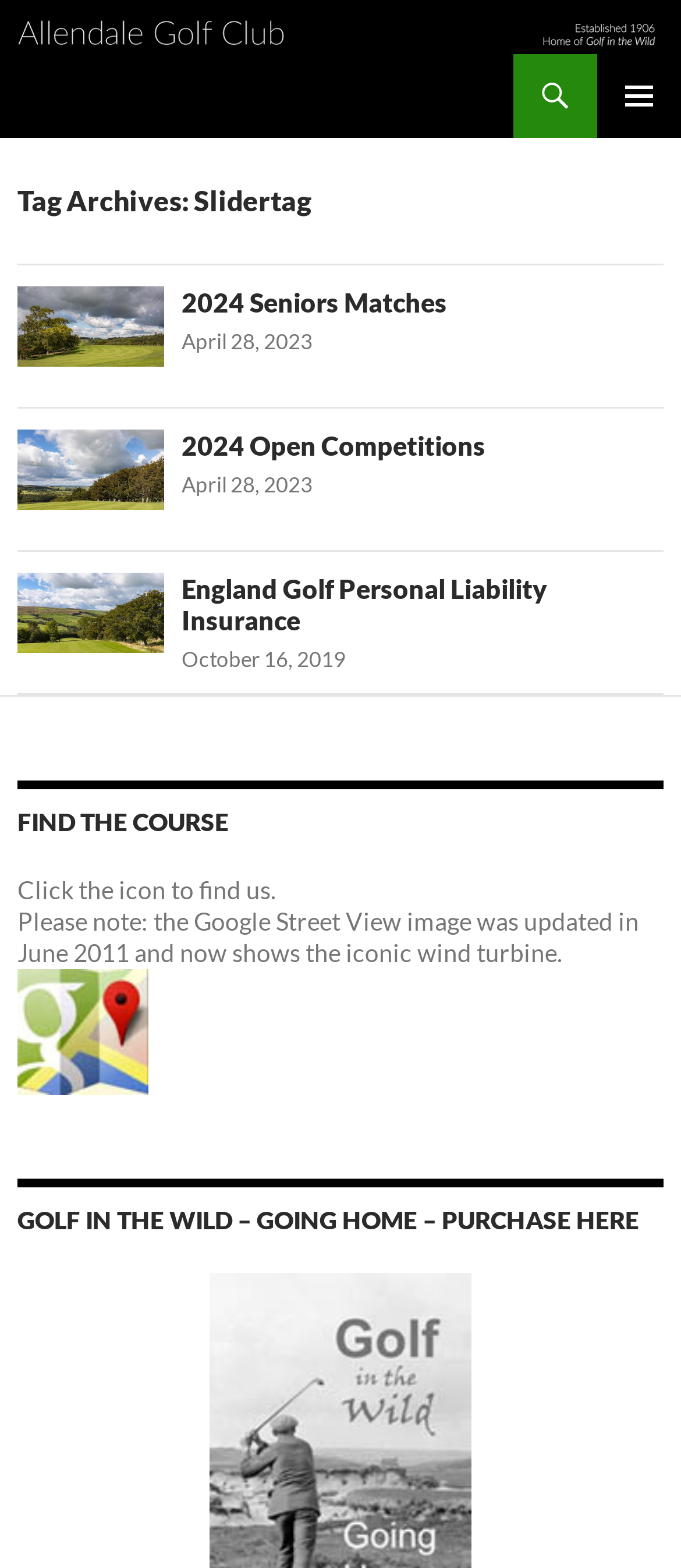Find the bounding box coordinates for the HTML element specified by: "2024 Open Competitions".

[0.267, 0.274, 0.713, 0.294]